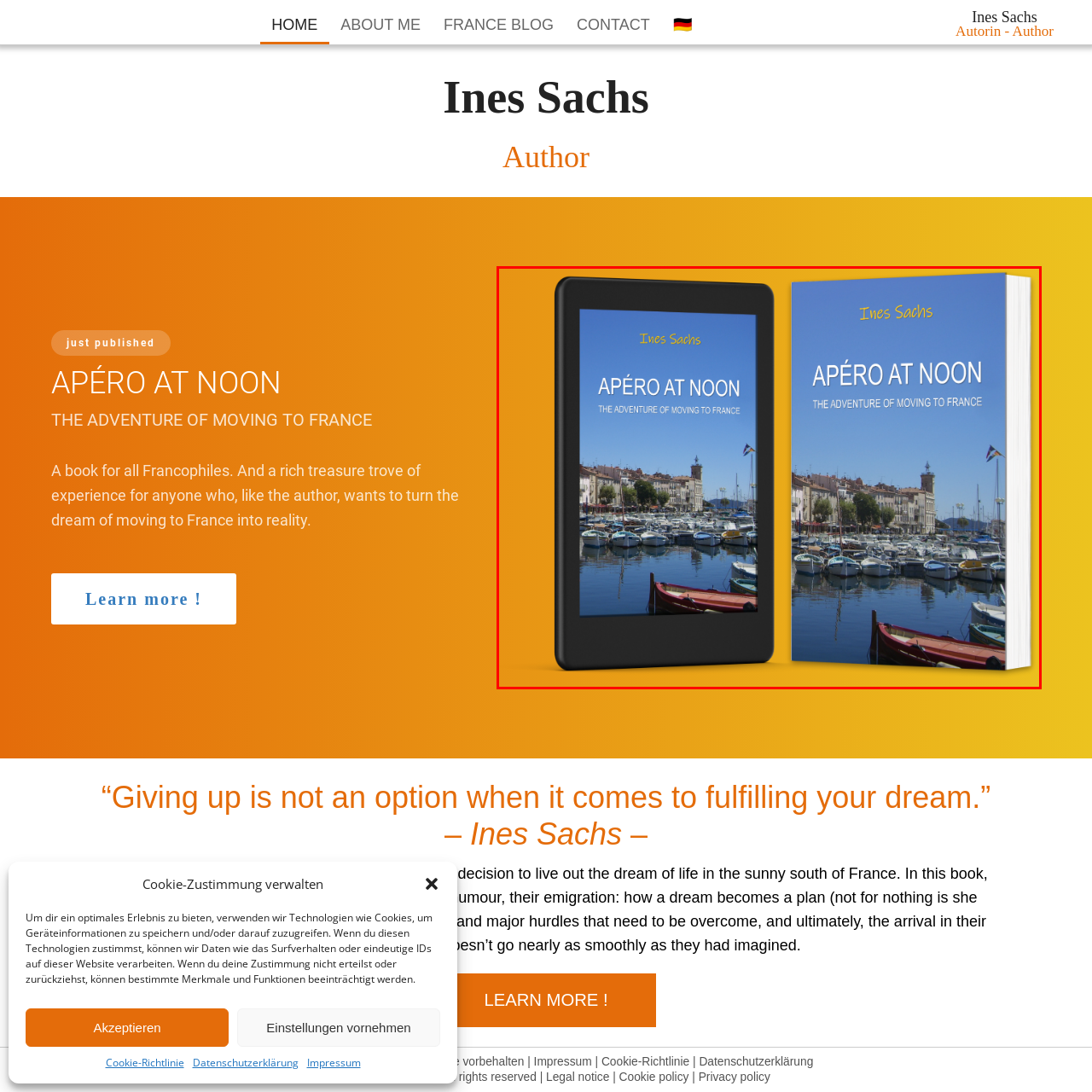What is the theme of the book?
Inspect the image enclosed by the red bounding box and provide a detailed and comprehensive answer to the question.

The subtitle 'THE ADVENTURE OF MOVING TO FRANCE' suggests that the book explores the author's journey and experiences of moving to France, which is the central theme of the book.